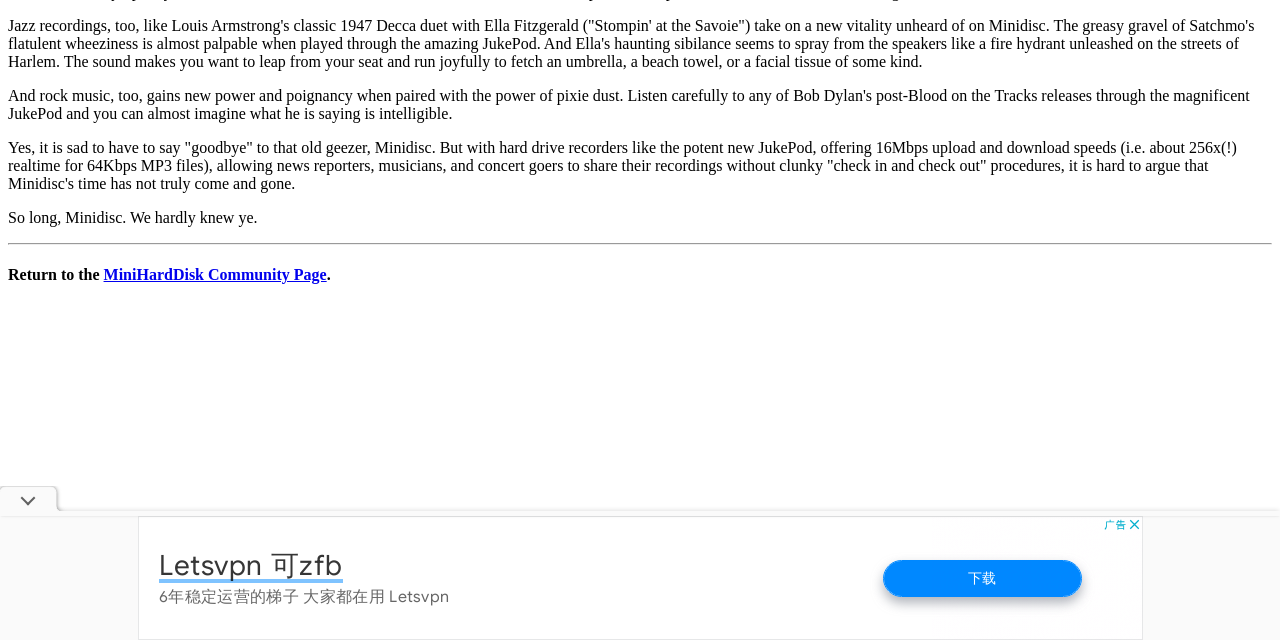Identify the bounding box for the UI element described as: "aria-label="Advertisement" name="aswift_2" title="Advertisement"". Ensure the coordinates are four float numbers between 0 and 1, formatted as [left, top, right, bottom].

[0.107, 0.806, 0.893, 1.0]